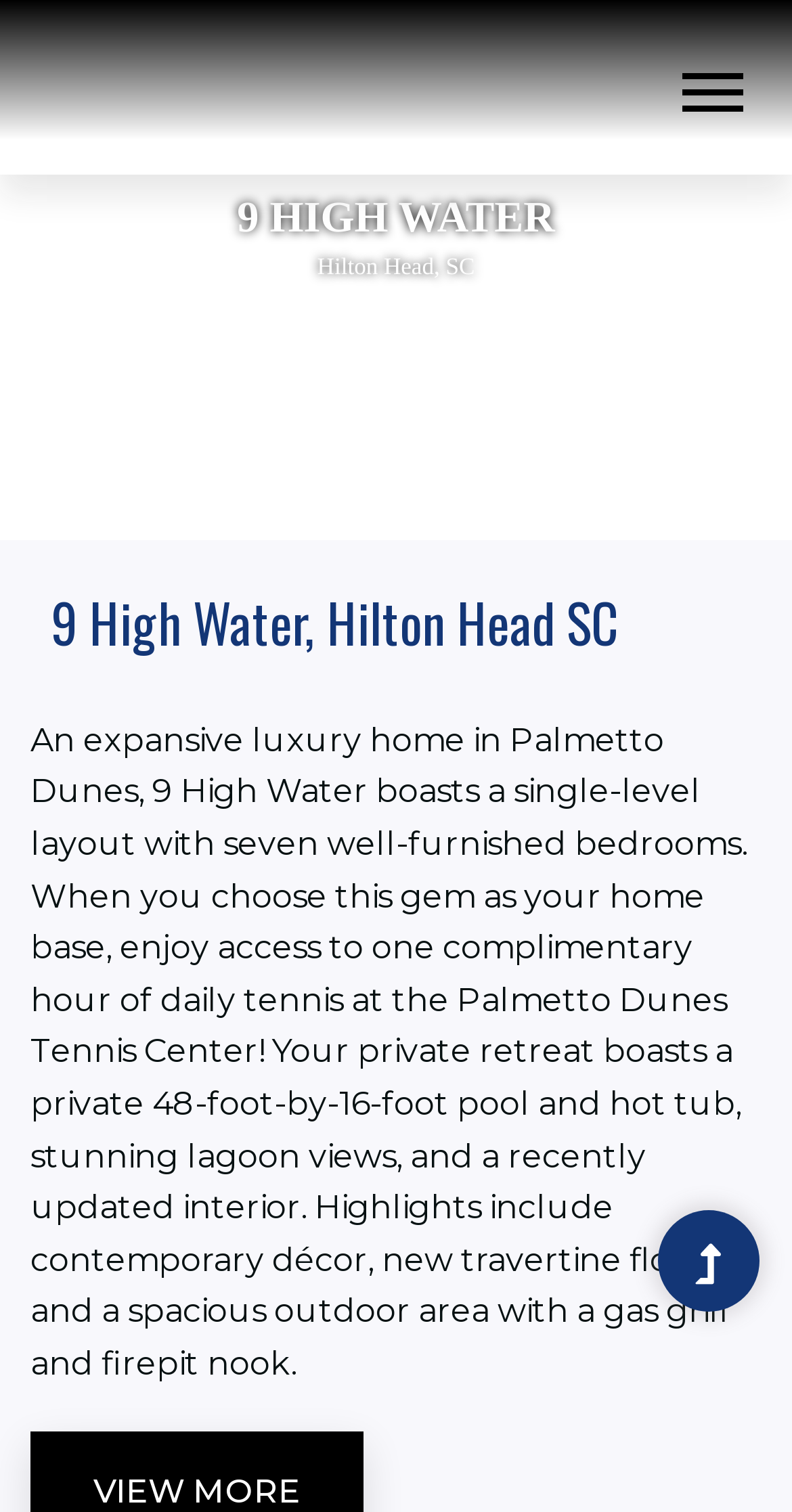Explain in detail what is displayed on the webpage.

This webpage appears to be a vacation rental listing for a luxury home called "9 High Water" located in Hilton Head, SC. At the top of the page, there is a prominent heading with the title "9 HIGH WATER" and a smaller heading below it with the location "Hilton Head, SC". 

On the top-right corner, there is a button with a popup menu. On the top-left and top-right sides, there are two links, possibly navigation links. 

Below the headings, there is a larger heading that repeats the title and location. Underneath this heading, there is a detailed description of the luxury home, which includes its features, amenities, and services. The description is quite lengthy and provides a lot of information about the property.

At the bottom of the page, there is a link with an icon, possibly a social media link or a call-to-action button. Overall, the webpage is focused on showcasing the luxury home and its features, with a clear and concise description of the property.